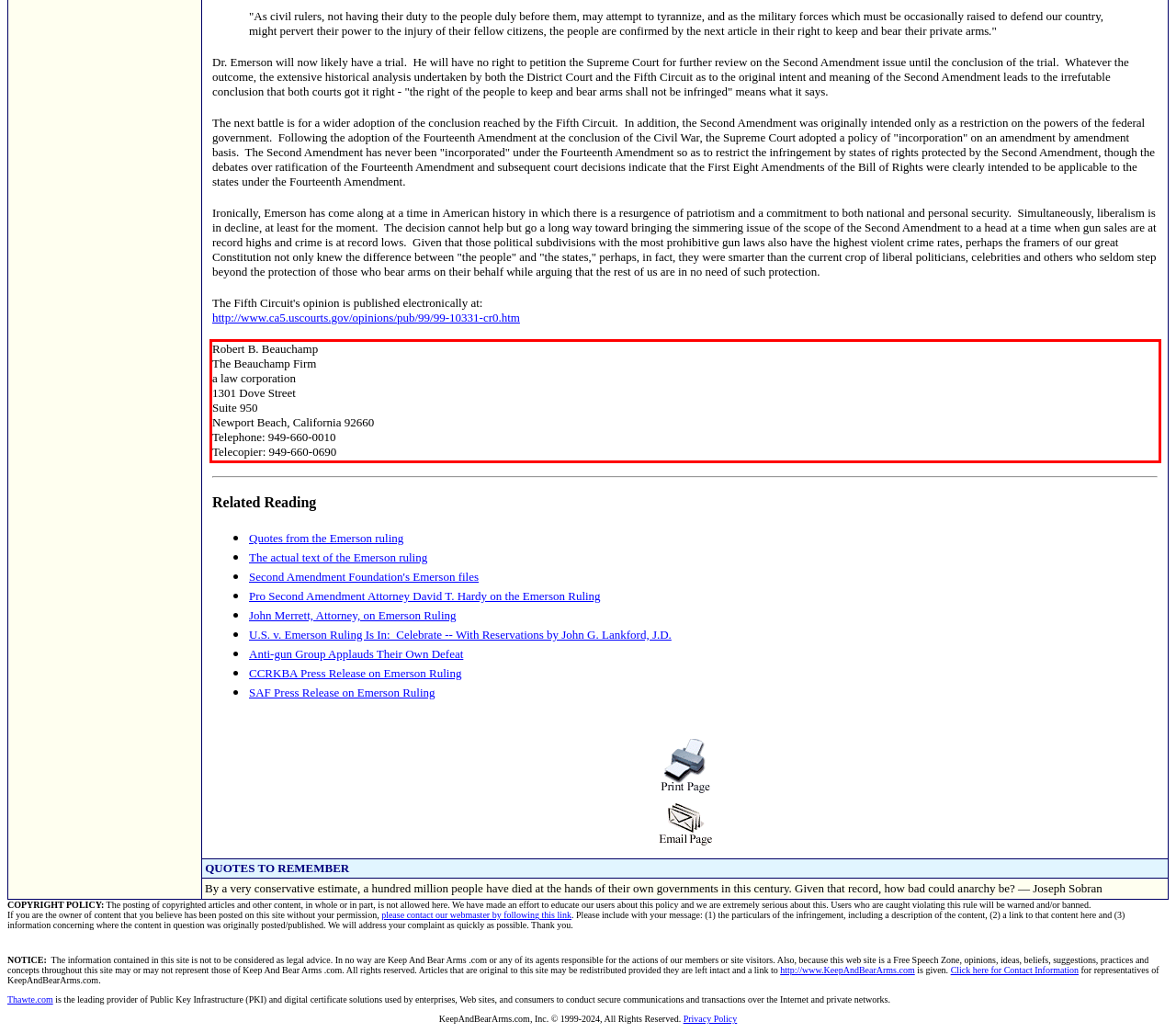Given a webpage screenshot with a red bounding box, perform OCR to read and deliver the text enclosed by the red bounding box.

Robert B. Beauchamp The Beauchamp Firm a law corporation 1301 Dove Street Suite 950 Newport Beach, California 92660 Telephone: 949-660-0010 Telecopier: 949-660-0690